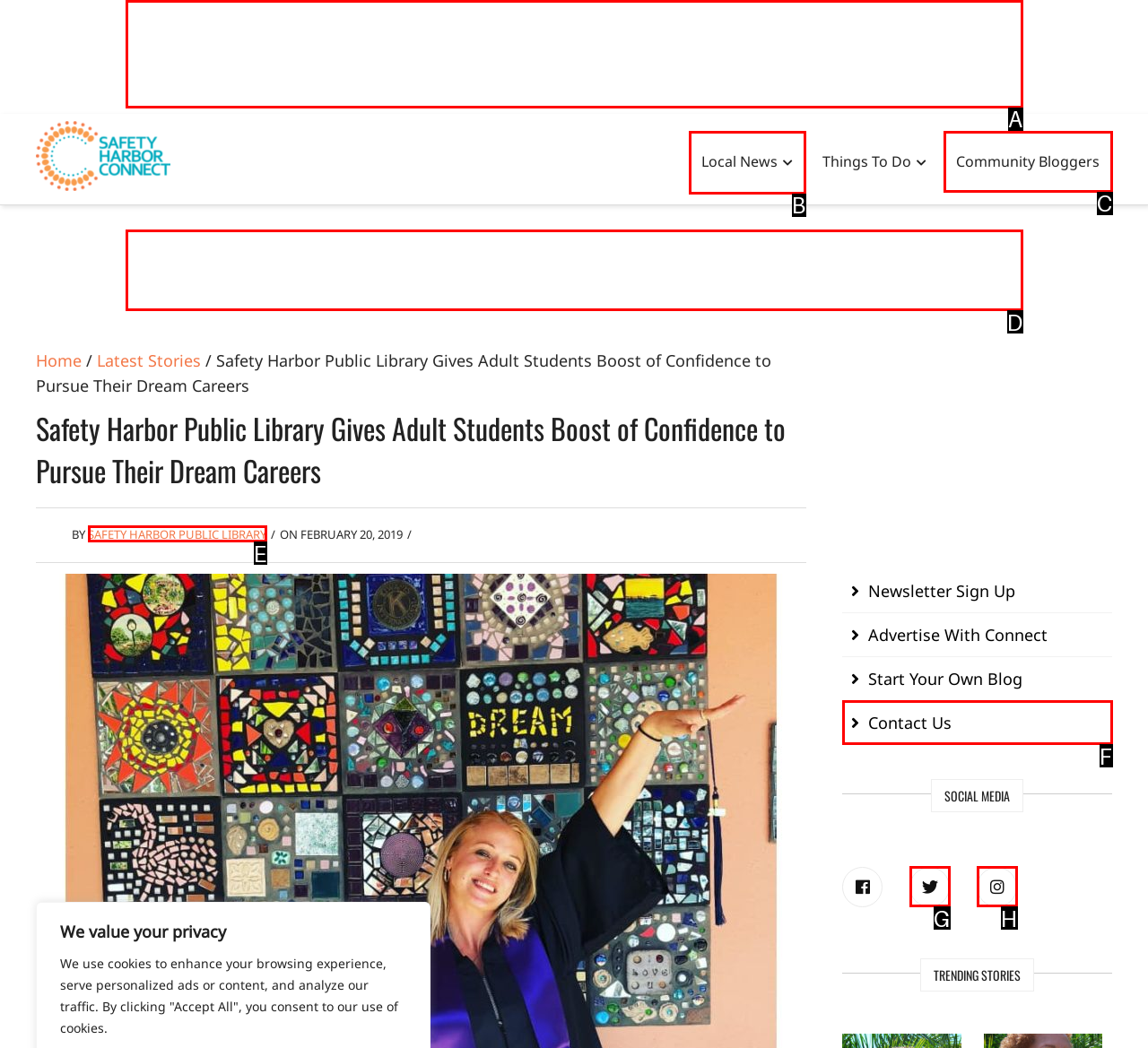From the options shown, which one fits the description: title="instagram"? Respond with the appropriate letter.

H